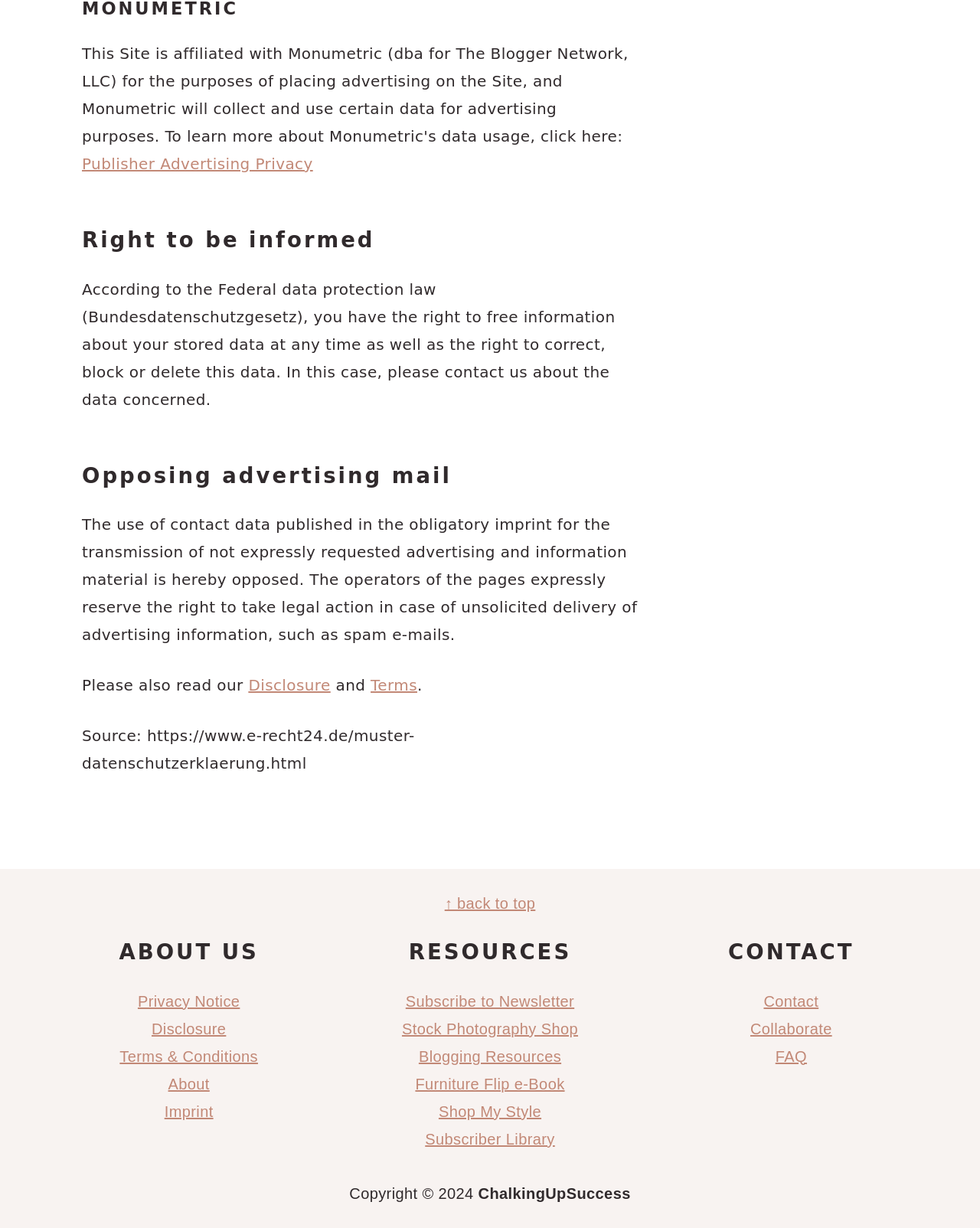Identify the bounding box coordinates of the area that should be clicked in order to complete the given instruction: "Go to 'Disclosure'". The bounding box coordinates should be four float numbers between 0 and 1, i.e., [left, top, right, bottom].

[0.253, 0.55, 0.337, 0.565]